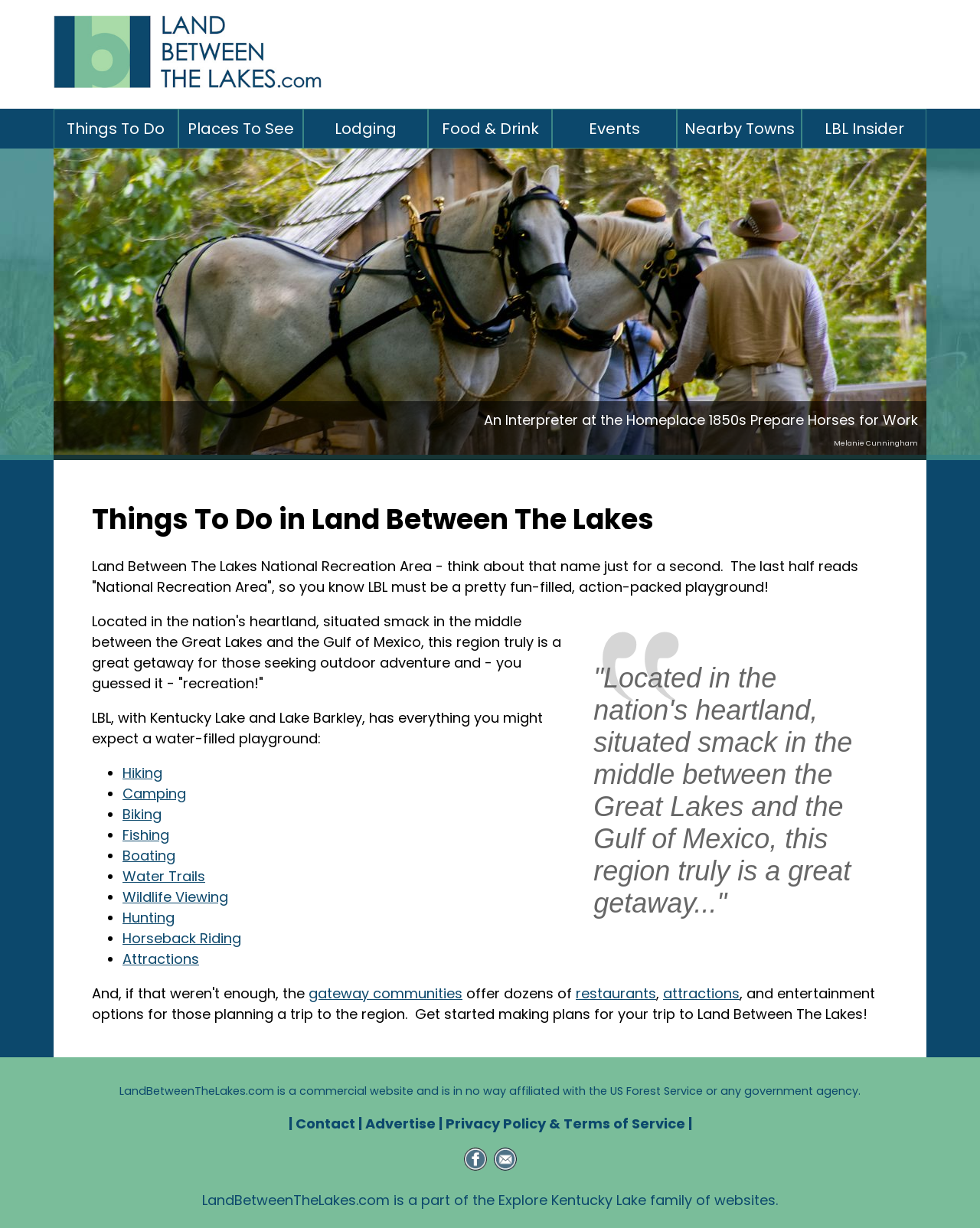Generate a thorough explanation of the webpage's elements.

The webpage is about "Things To Do in Land Between The Lakes", a national recreation area. At the top, there is a logo of "Land Between The Lakes" with a link to the homepage, accompanied by an image of the same name. Below the logo, there are seven links to different categories: "Things To Do", "Places To See", "Lodging", "Food & Drink", "Events", "Nearby Towns", and "LBL Insider".

On the left side, there is a large image of "Homeplace" that takes up about a quarter of the page. Above the image, there is a heading that reads "Things To Do in Land Between The Lakes". Below the image, there is an article that describes the recreational activities available in the area. The article starts with a brief introduction to Land Between The Lakes, highlighting its location and recreational opportunities.

The article then lists various activities that can be done in the area, including hiking, camping, biking, fishing, boating, water trails, wildlife viewing, hunting, horseback riding, and attractions. Each activity is represented by a bullet point and a link to more information.

On the right side of the page, there is a section that mentions the "gateway communities" that offer dozens of restaurants, attractions, and entertainment options for visitors. Below this section, there is a call to action to start planning a trip to Land Between The Lakes.

At the bottom of the page, there are links to "Contact", "Advertise", "Privacy Policy & Terms of Service", "Facebook", and "Contact Us", along with an image of the Facebook logo. There is also a statement that the website is not affiliated with the US Forest Service or any government agency. Finally, there is a note that the website is part of the Explore Kentucky Lake family of websites.